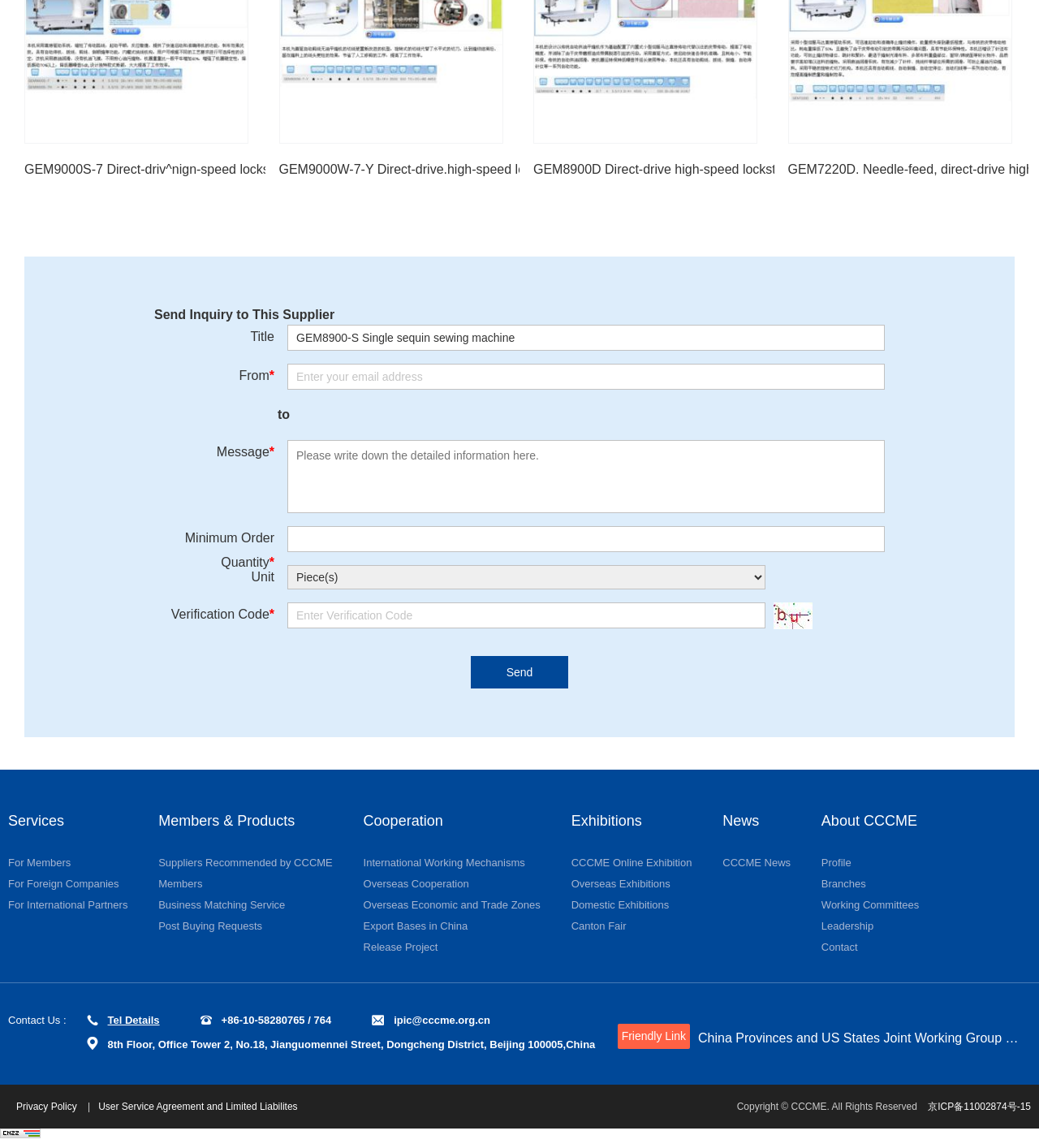What is the organization behind this webpage?
Could you answer the question in a detailed manner, providing as much information as possible?

The webpage contains several links and references to CCCME, including a 'Contact Us' section with CCCME's address and contact information. This suggests that CCCME is the organization behind this webpage, and it is likely a trade organization or association related to the sewing machine industry.